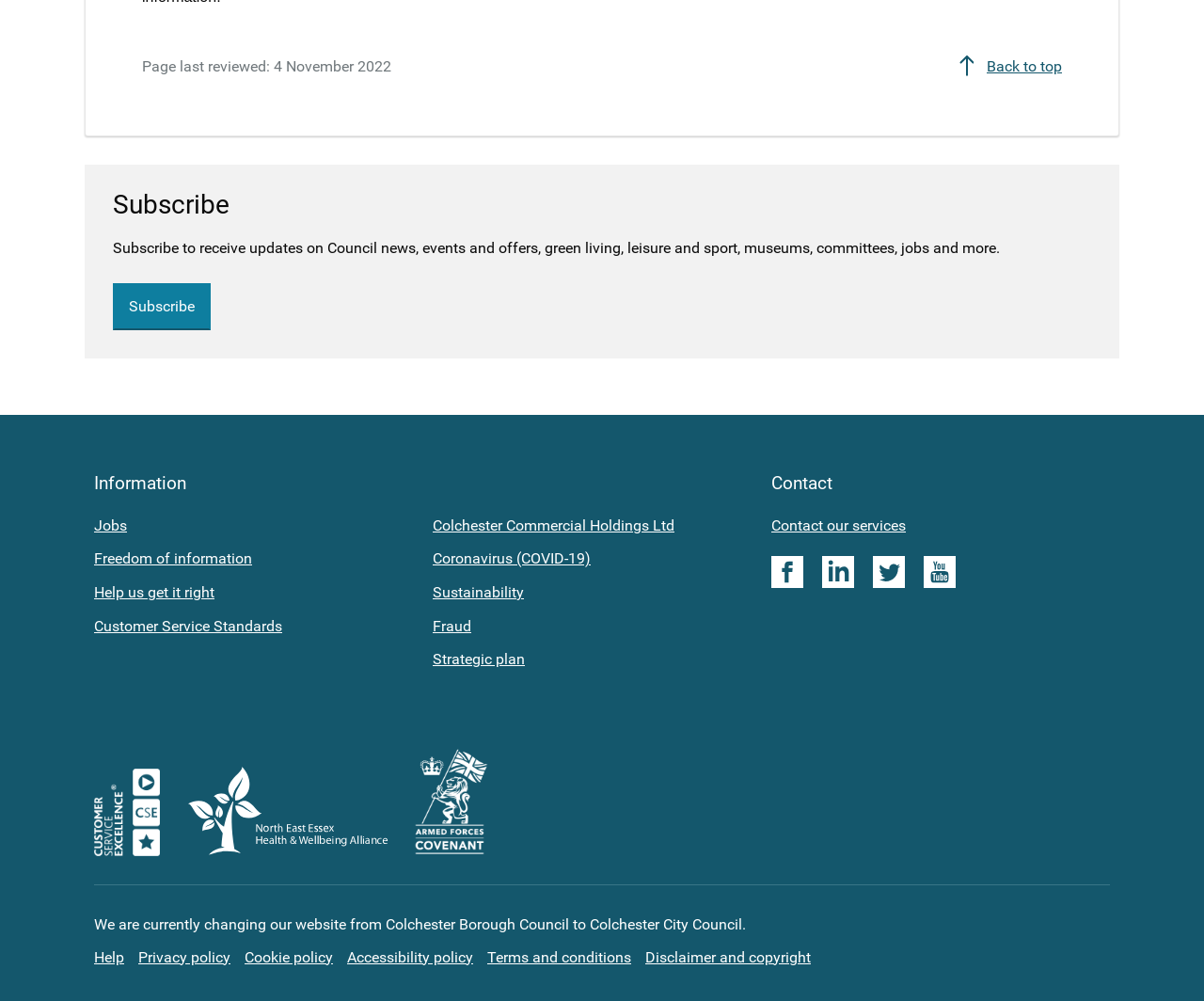Please respond in a single word or phrase: 
How many social media links are there in the 'Contact' section?

4